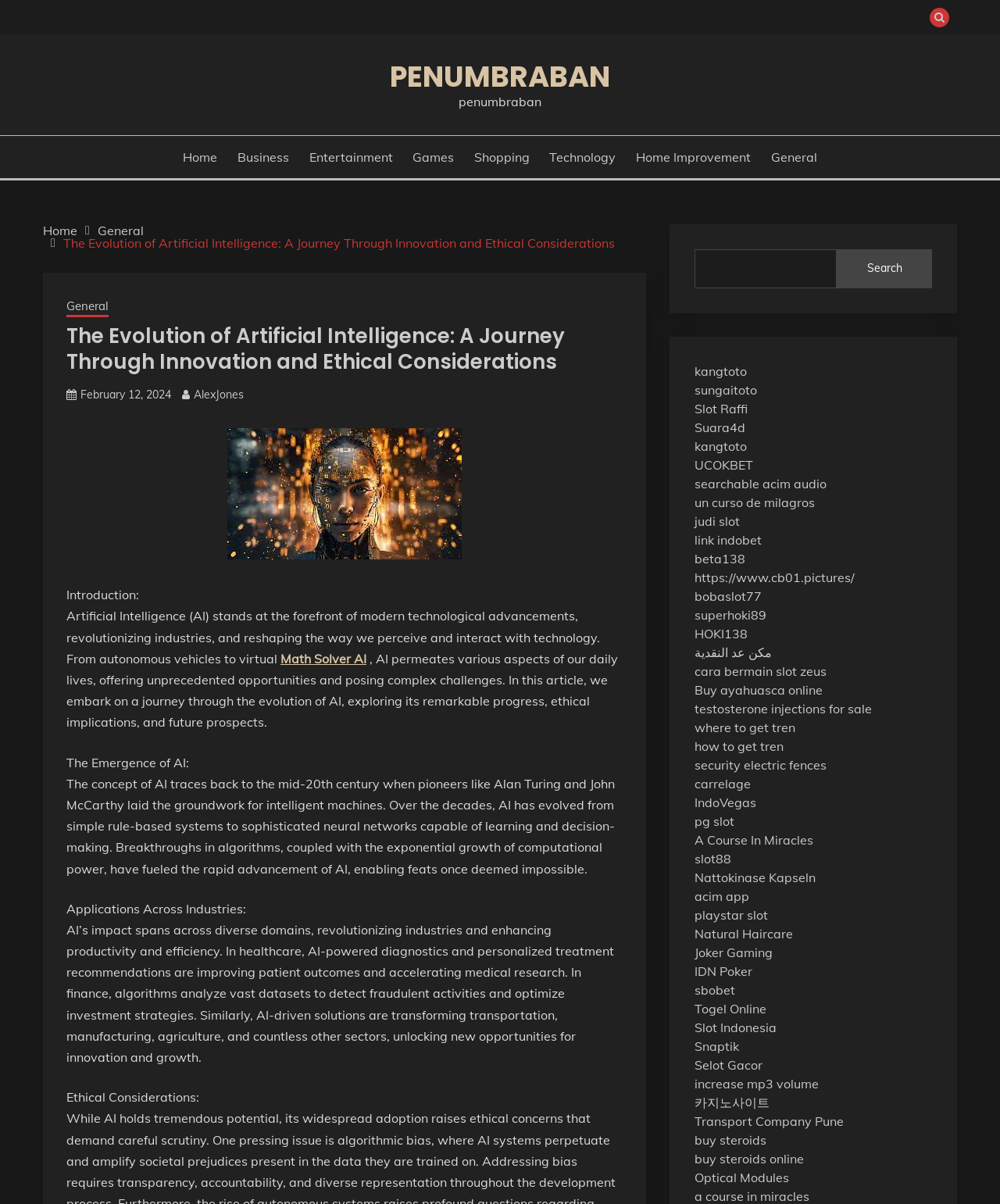Identify the bounding box coordinates of the area that should be clicked in order to complete the given instruction: "Explore the 'Business' category". The bounding box coordinates should be four float numbers between 0 and 1, i.e., [left, top, right, bottom].

[0.238, 0.123, 0.289, 0.138]